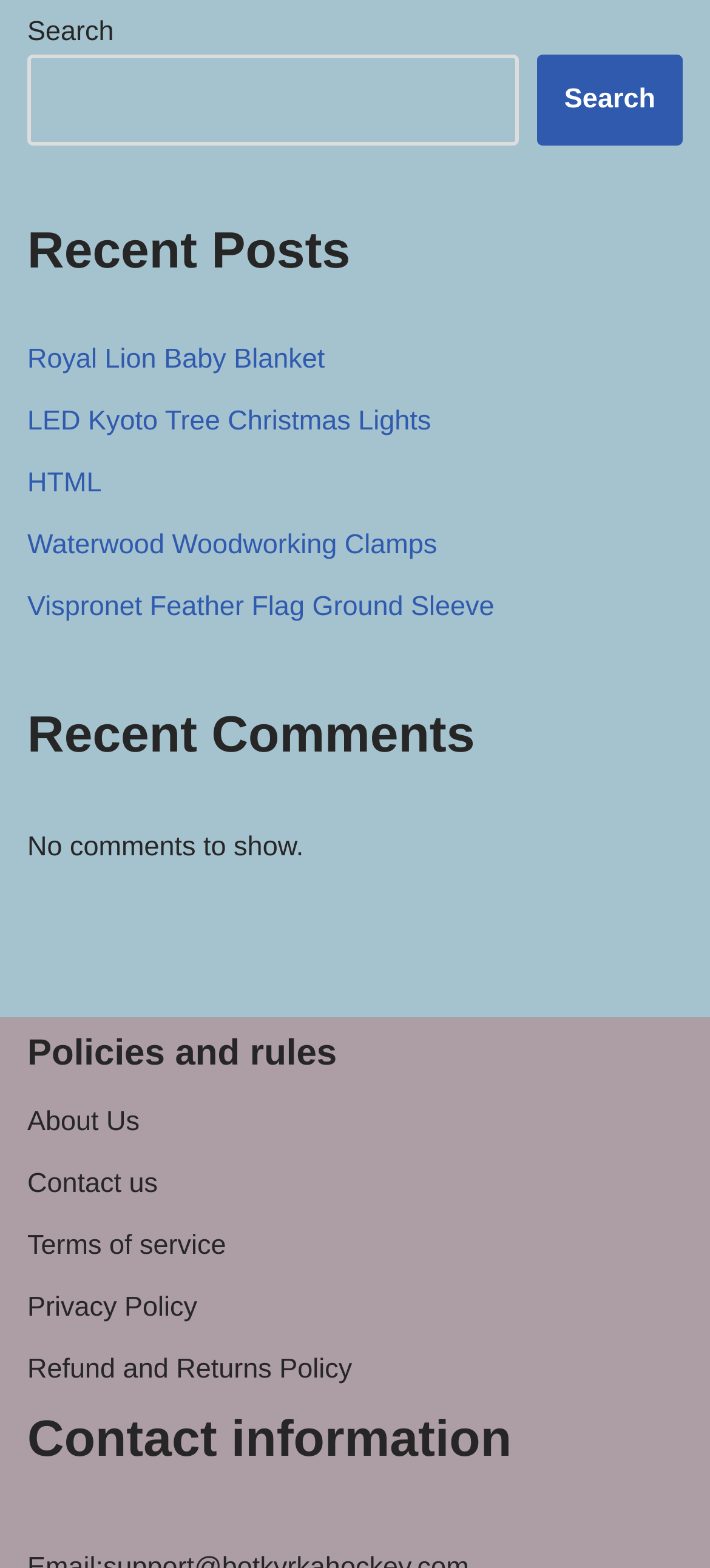Find and indicate the bounding box coordinates of the region you should select to follow the given instruction: "Contact us".

[0.038, 0.746, 0.222, 0.765]